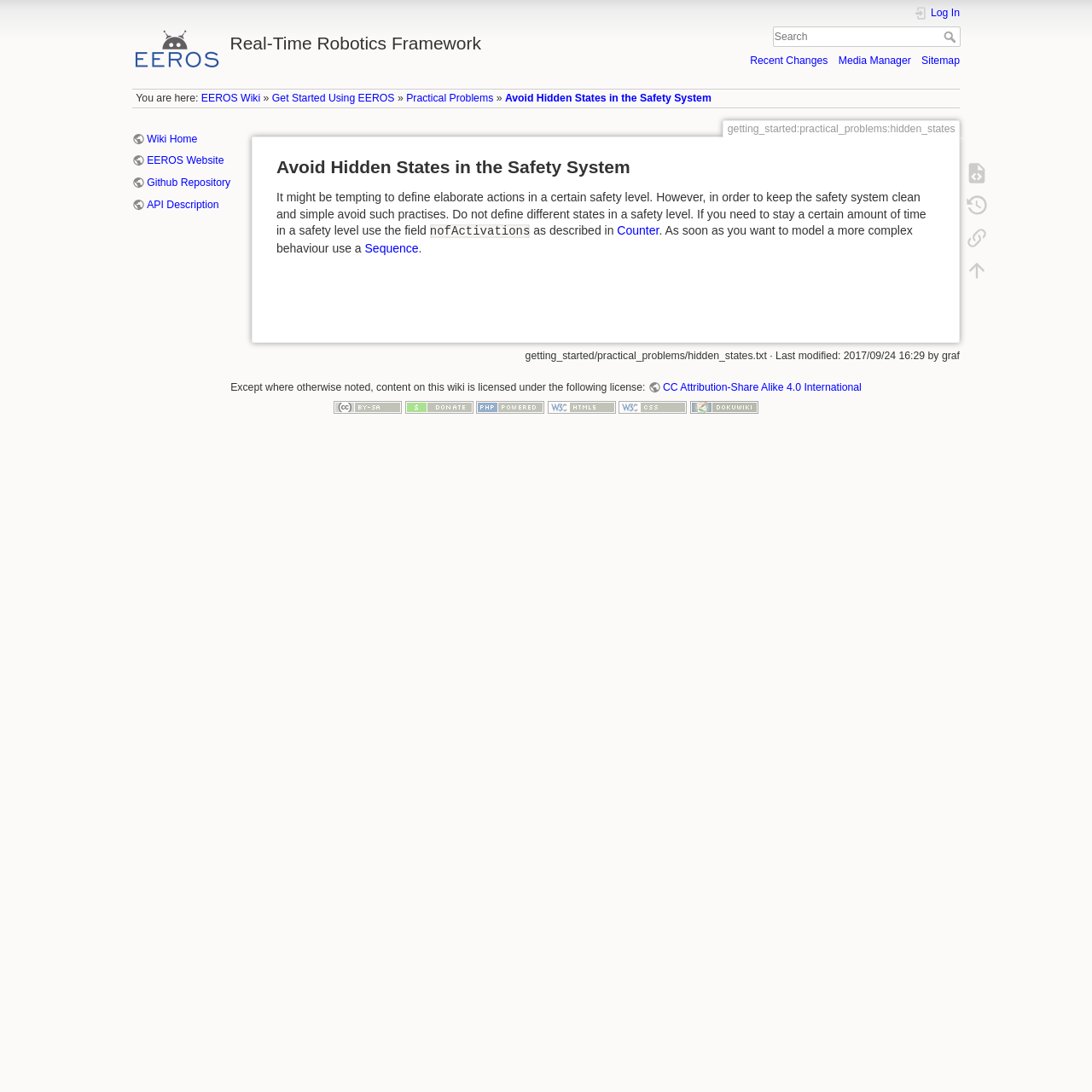Can you pinpoint the bounding box coordinates for the clickable element required for this instruction: "Search for something"? The coordinates should be four float numbers between 0 and 1, i.e., [left, top, right, bottom].

None